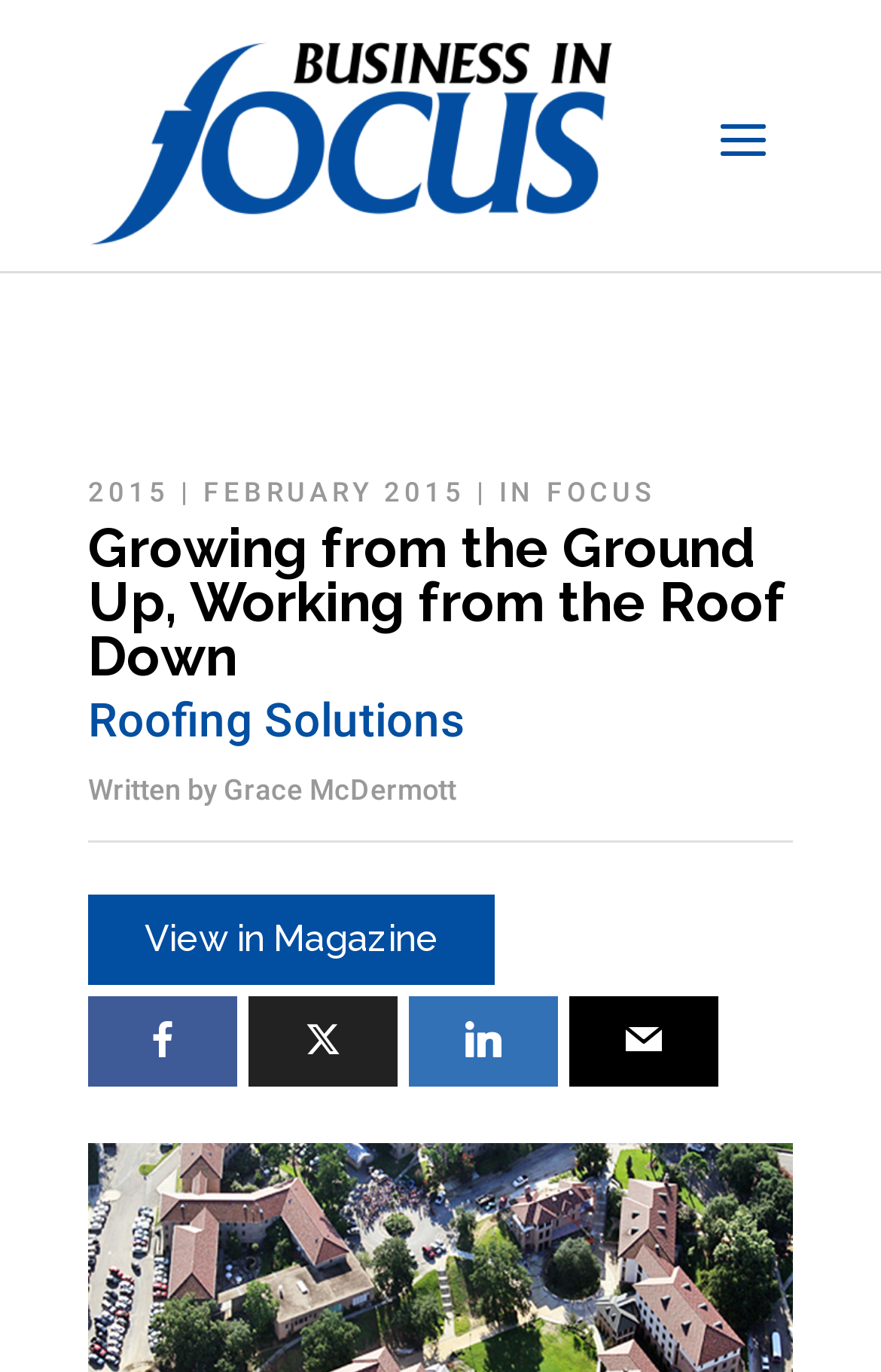Find the bounding box coordinates of the area to click in order to follow the instruction: "Share the article on social media".

[0.464, 0.727, 0.633, 0.793]